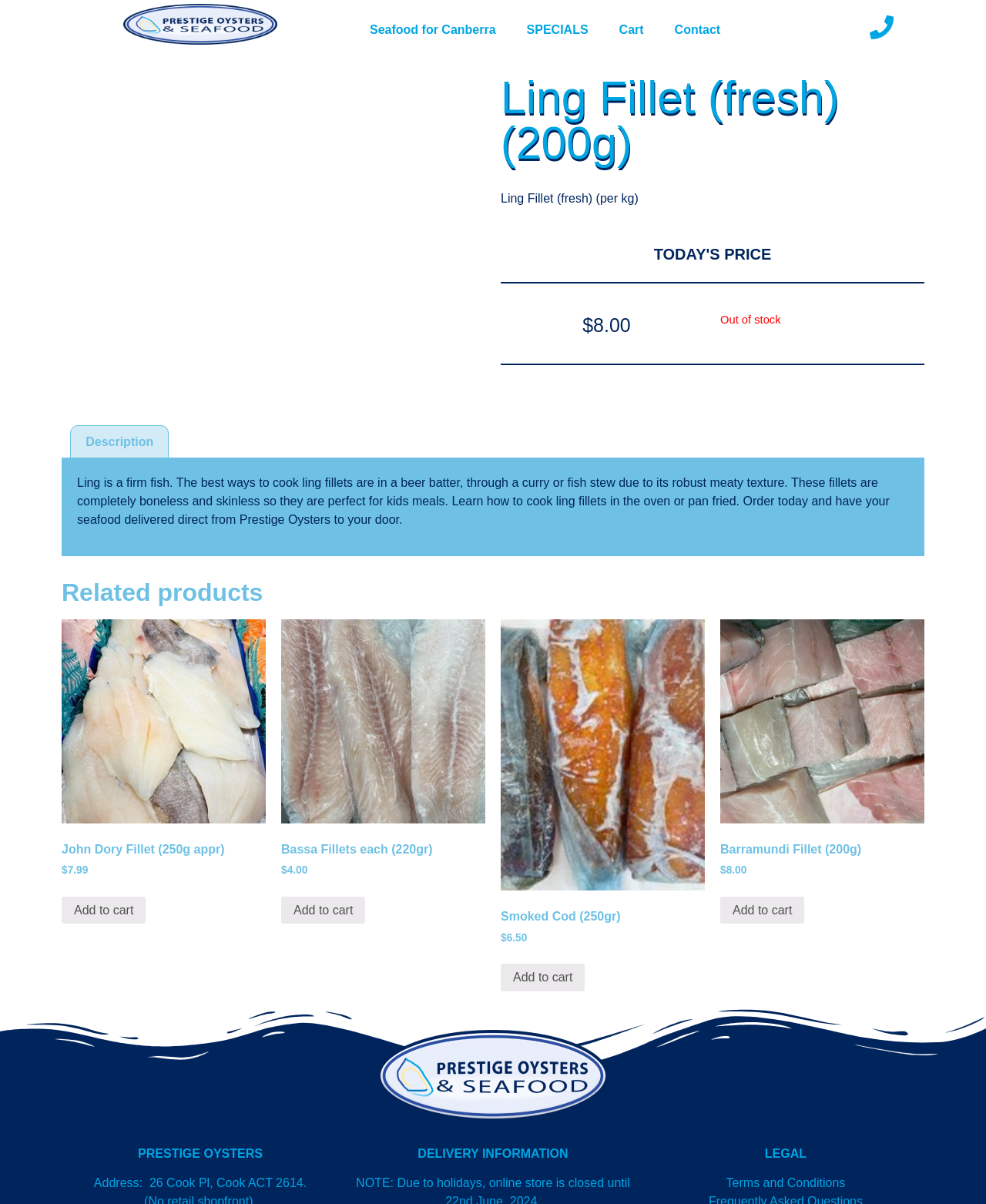What is the name of the company selling the seafood?
Please use the image to deliver a detailed and complete answer.

I found the name of the company by looking at the link element with the text 'Prestige Oysters and Seafood' which is located at the top of the webpage.